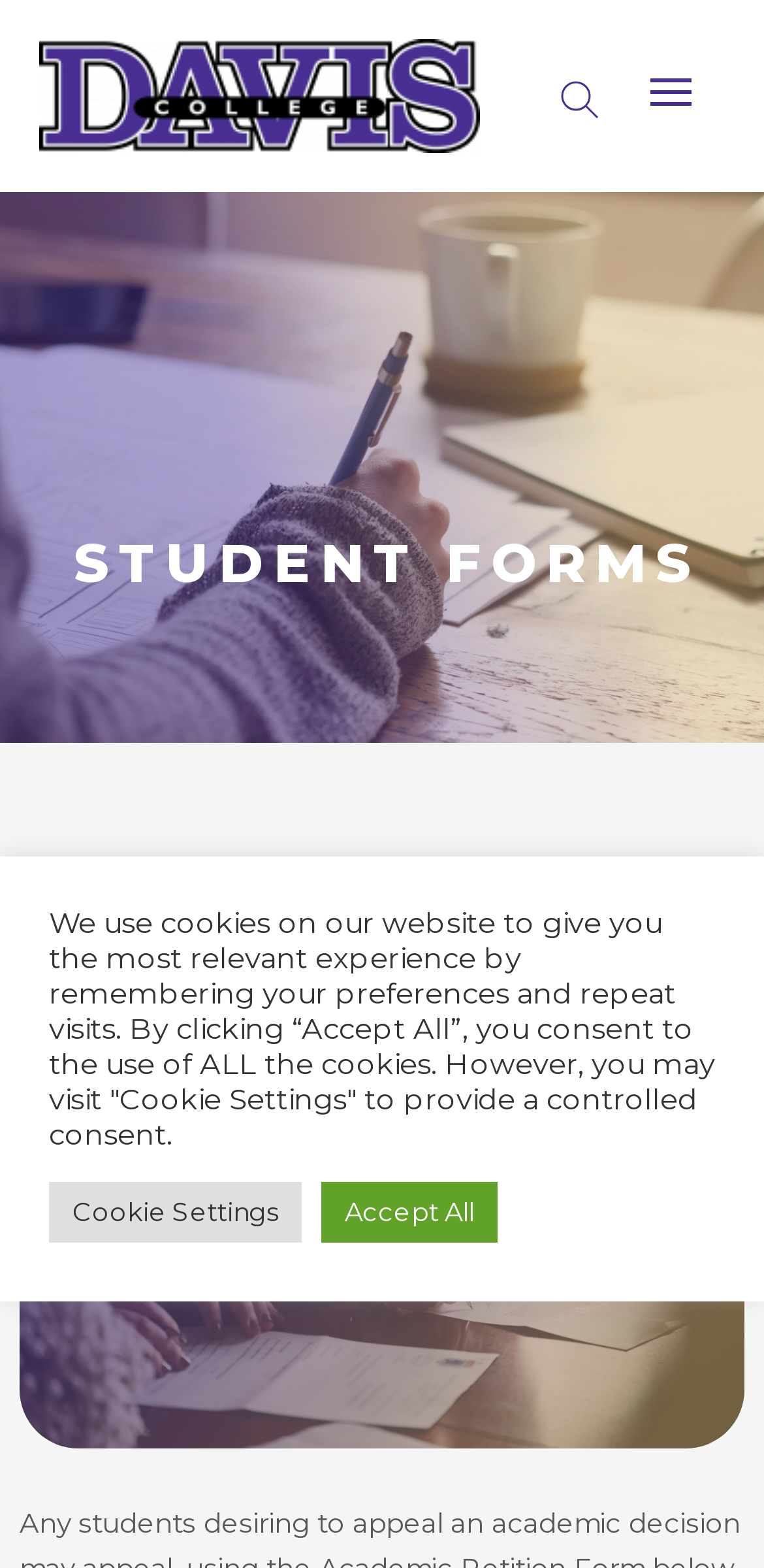How many main sections are on the webpage?
Answer briefly with a single word or phrase based on the image.

2